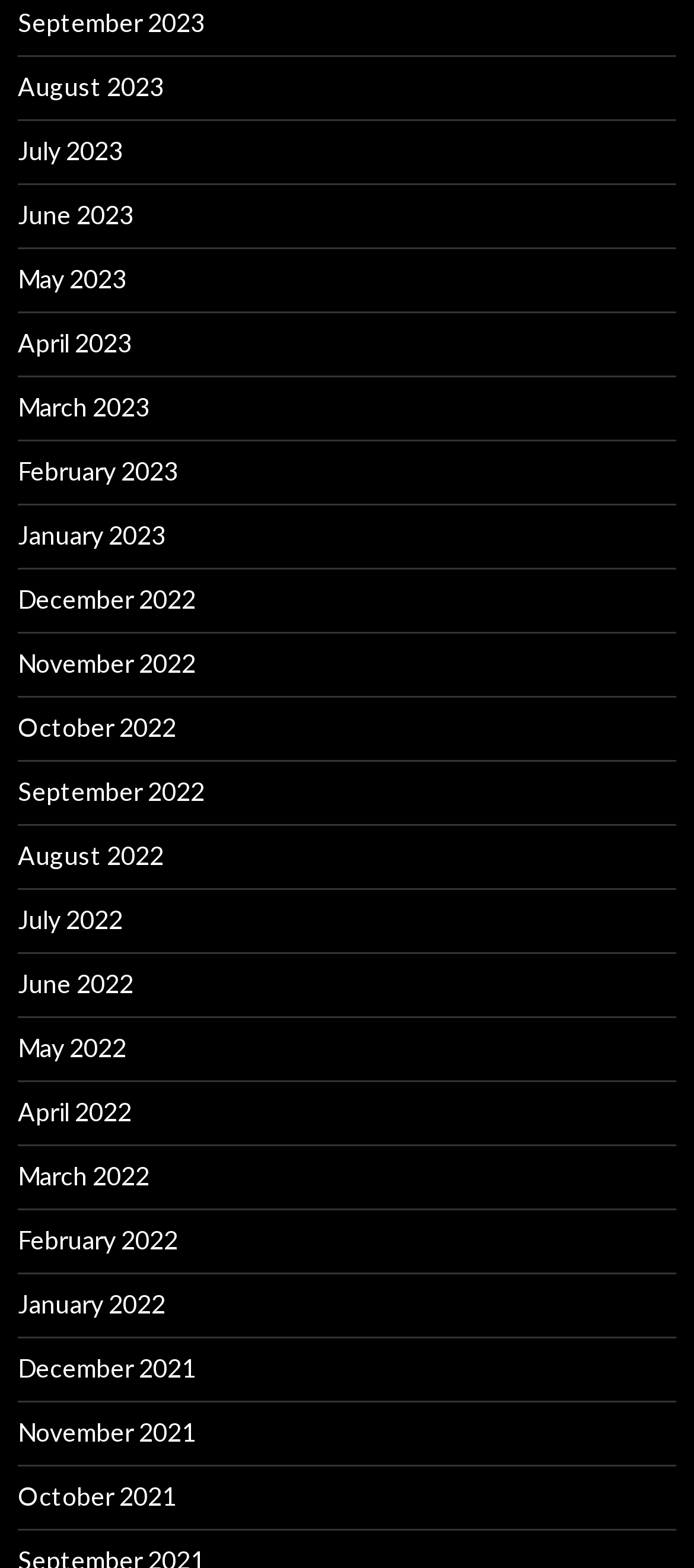How many links are there in the first row?
Using the screenshot, give a one-word or short phrase answer.

4